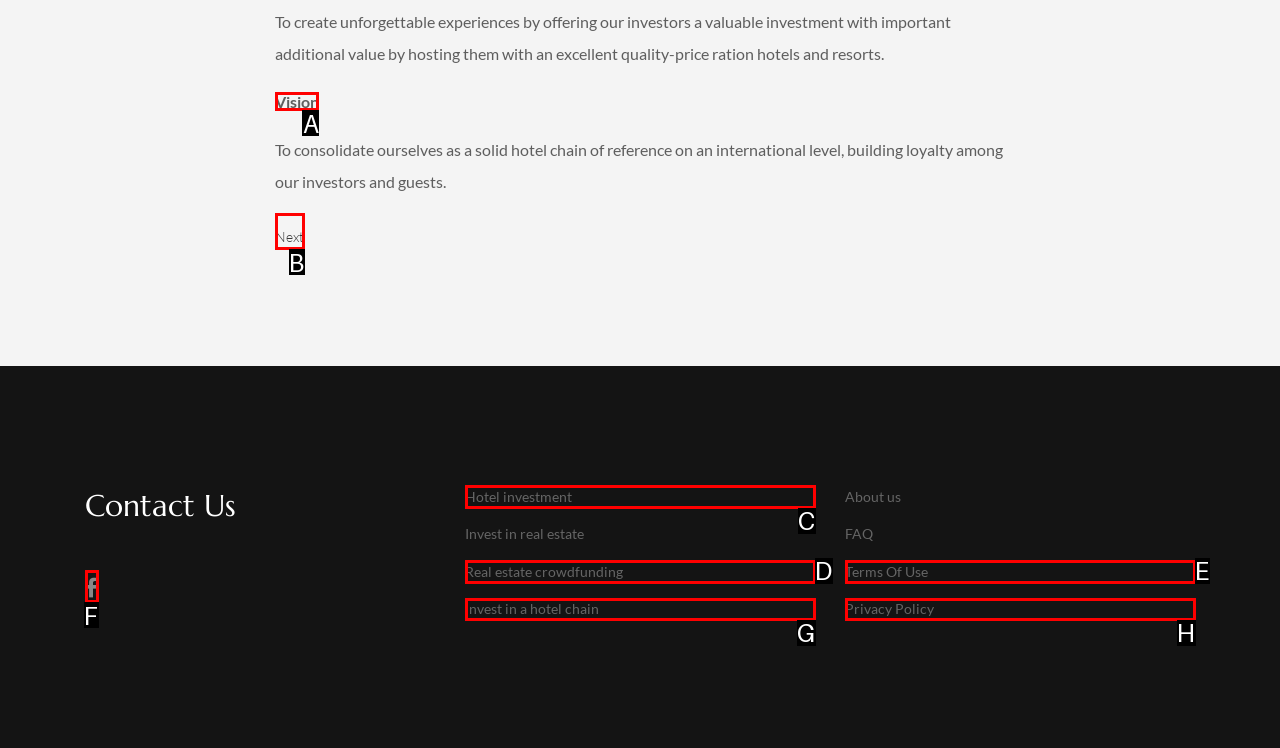Specify which UI element should be clicked to accomplish the task: Read about the company's vision. Answer with the letter of the correct choice.

A